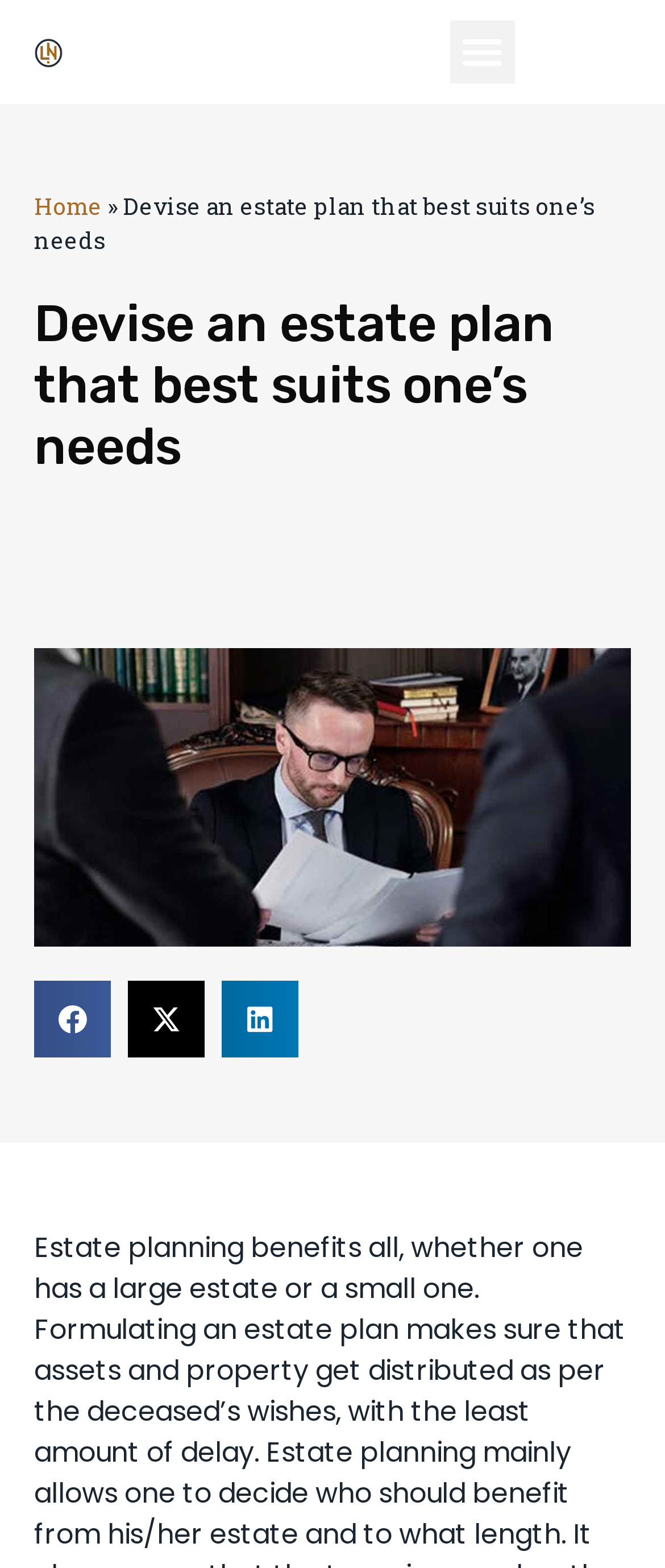How many social media sharing options are available?
Please provide a comprehensive and detailed answer to the question.

I counted the number of social media sharing buttons, which are 'Share on facebook', 'Share on x-twitter', and 'Share on linkedin'. There are three social media sharing options available.